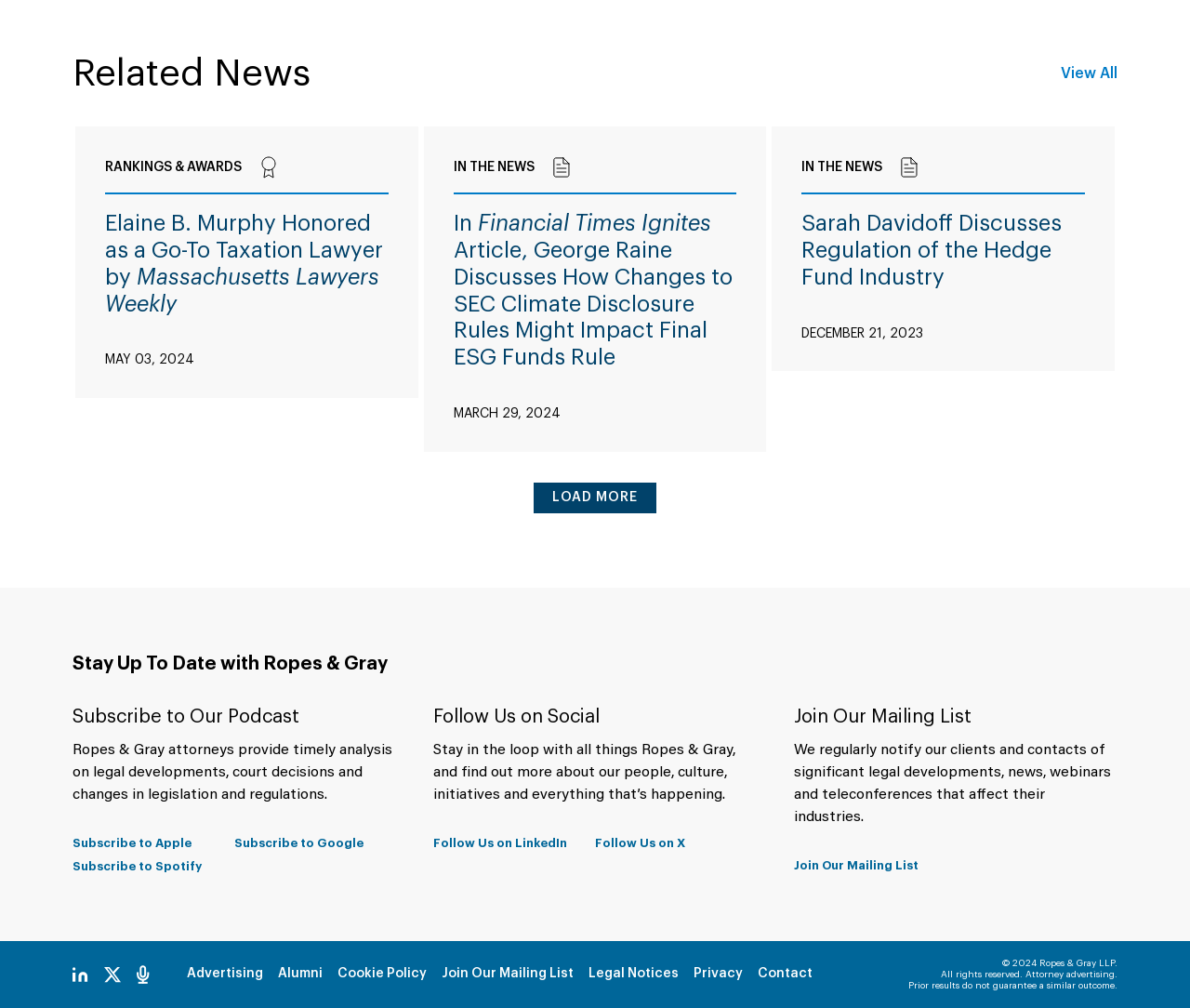Answer the question below with a single word or a brief phrase: 
What is the copyright year of the website?

2024